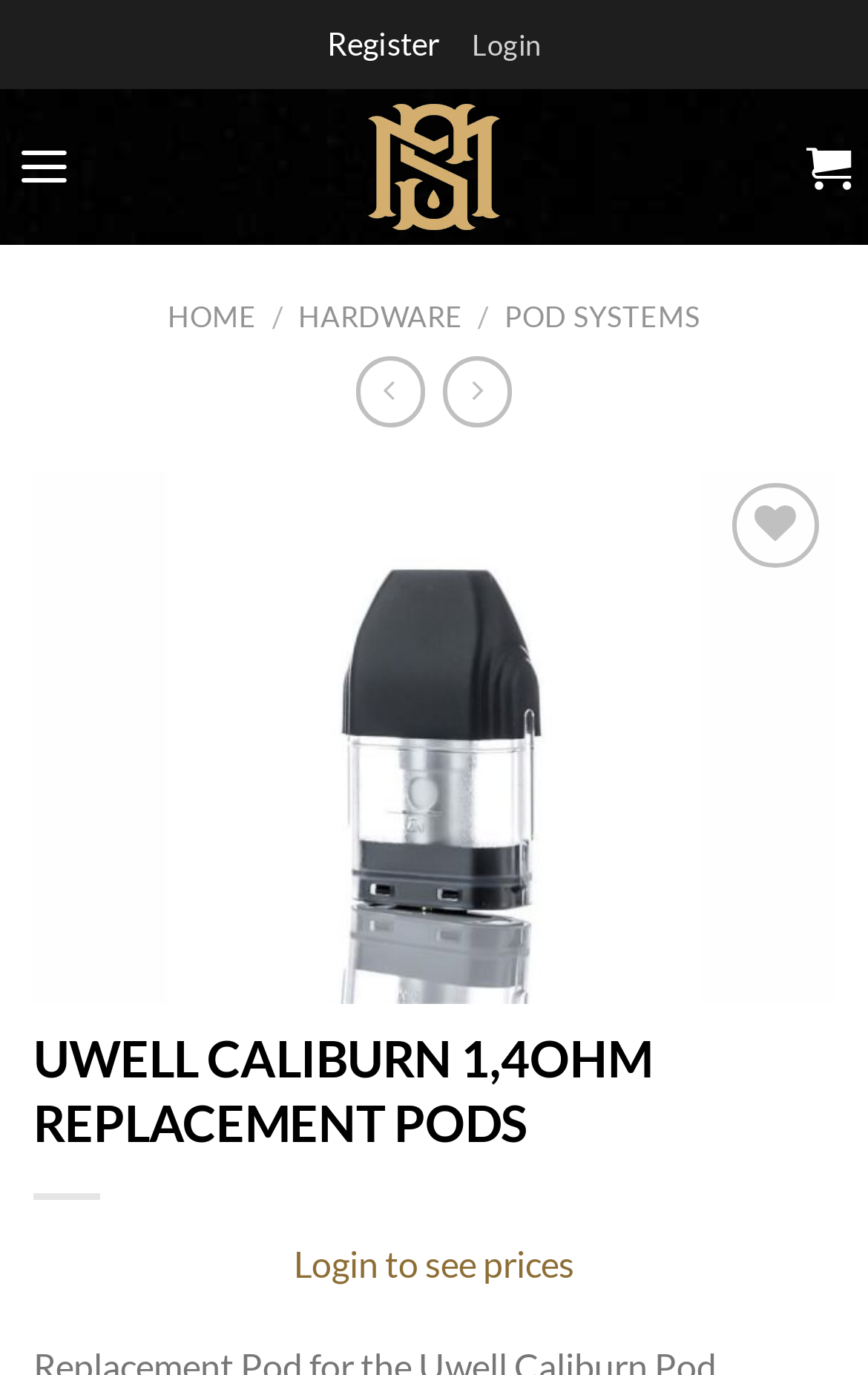Explain the contents of the webpage comprehensively.

The webpage appears to be an e-commerce page for Uwell Caliburn 1,4ohm Replacement Pods on the Steam Masters website. At the top, there are links to "Register" and "Login" on the right side, with the website's logo "Steam Masters" on the left, accompanied by an image. 

Below the logo, there is a menu link on the left, which is not expanded. On the right side, there is a link with an icon. 

The main navigation menu is located below, with links to "HOME", "HARDWARE", and "POD SYSTEMS", separated by a slash. There are also two icons, possibly for social media or other features.

Further down, there is a section with a button labeled "Wishlist" and a link to "Add to Wishlist". On the right side of this section, there is an empty link.

The main content of the page is a heading that reads "UWELL CALIBURN 1,4OHM REPLACEMENT PODS". Below this heading, there is a link that says "Login to see prices", indicating that the product prices are only visible to logged-in users.